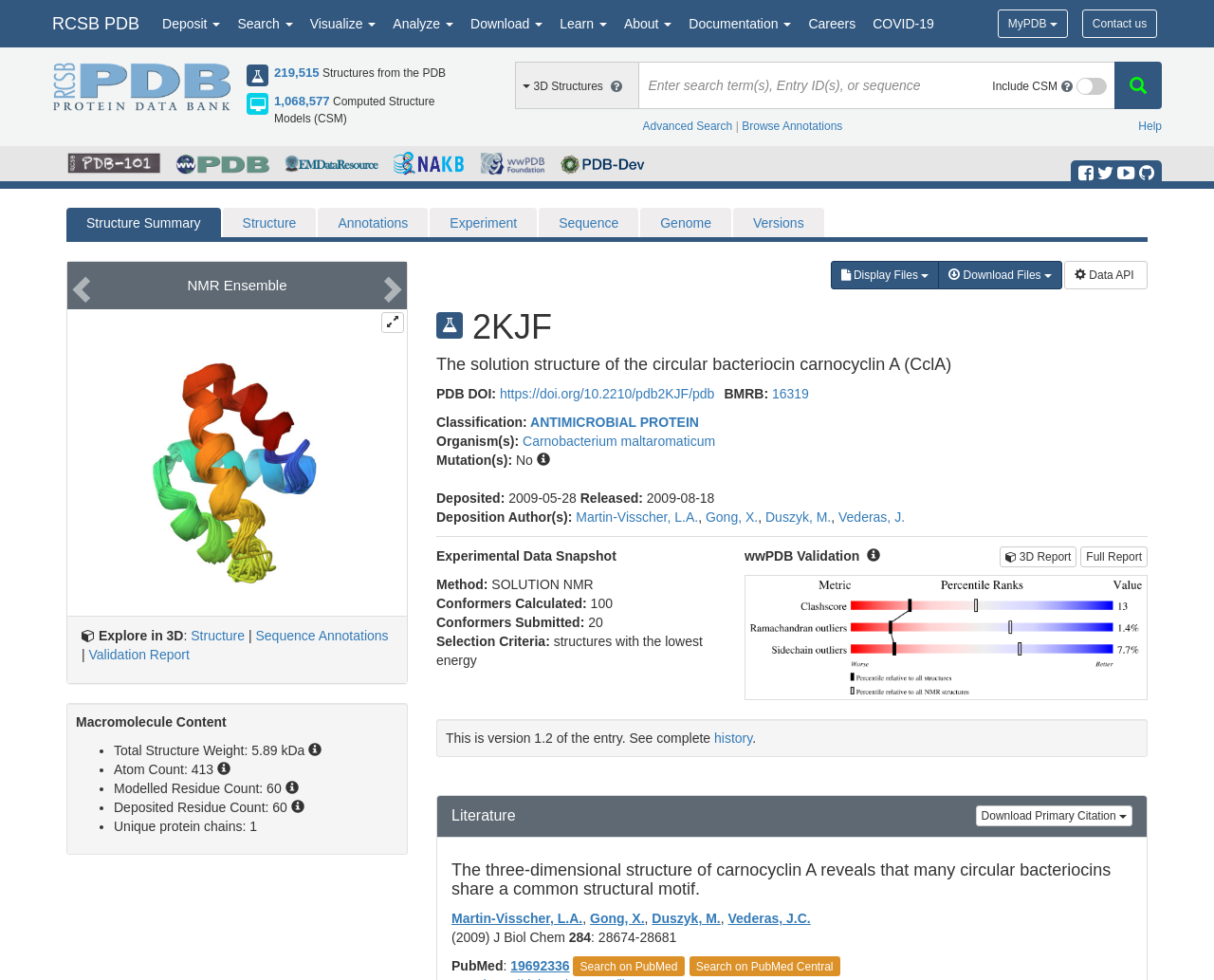Determine the bounding box coordinates of the clickable region to carry out the instruction: "Go to the PDB-101 page".

[0.055, 0.159, 0.133, 0.174]